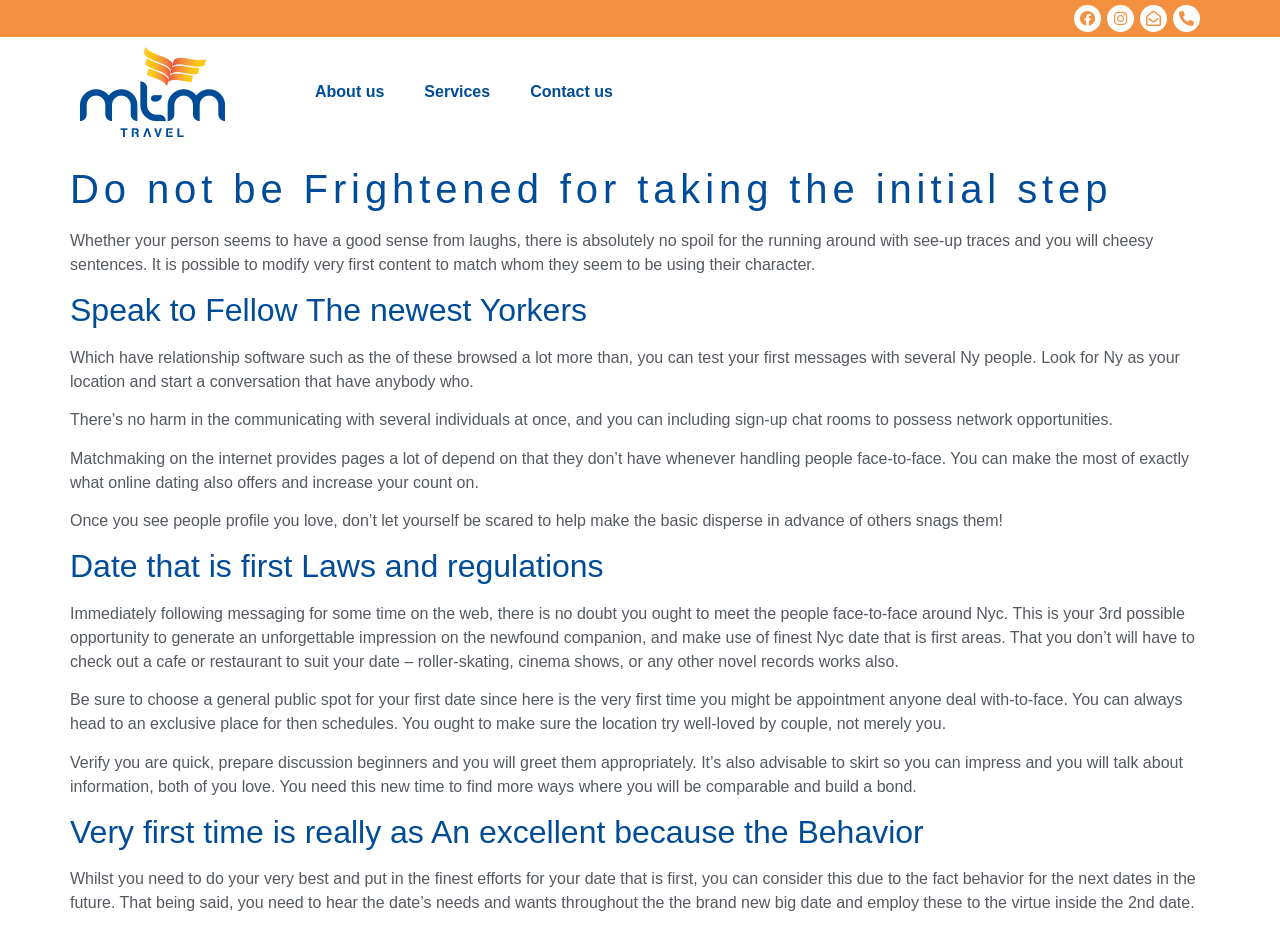What is the main topic of the first heading? Refer to the image and provide a one-word or short phrase answer.

Taking the initial step